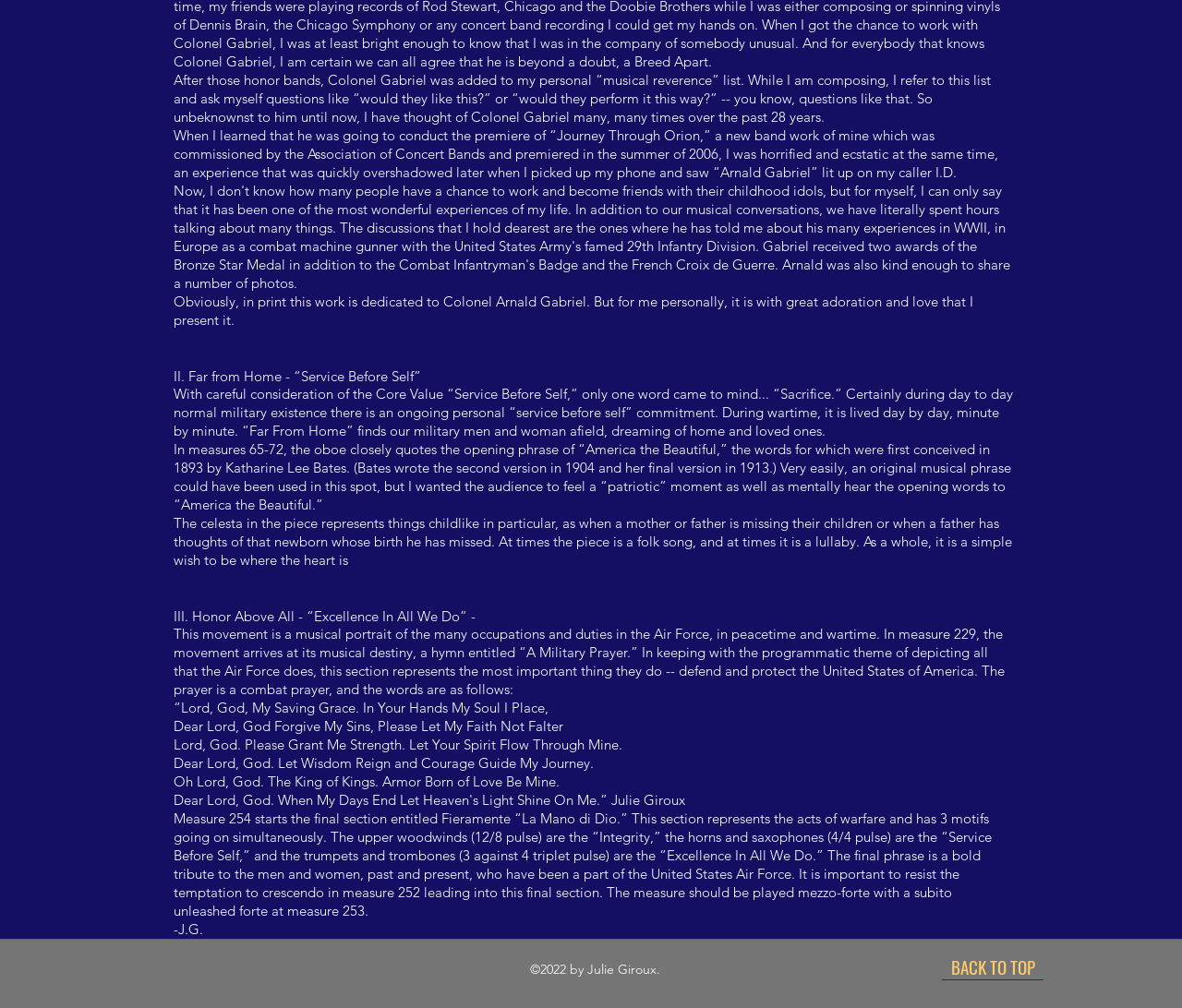Identify and provide the bounding box coordinates of the UI element described: "BACK TO TOP". The coordinates should be formatted as [left, top, right, bottom], with each number being a float between 0 and 1.

[0.797, 0.945, 0.883, 0.973]